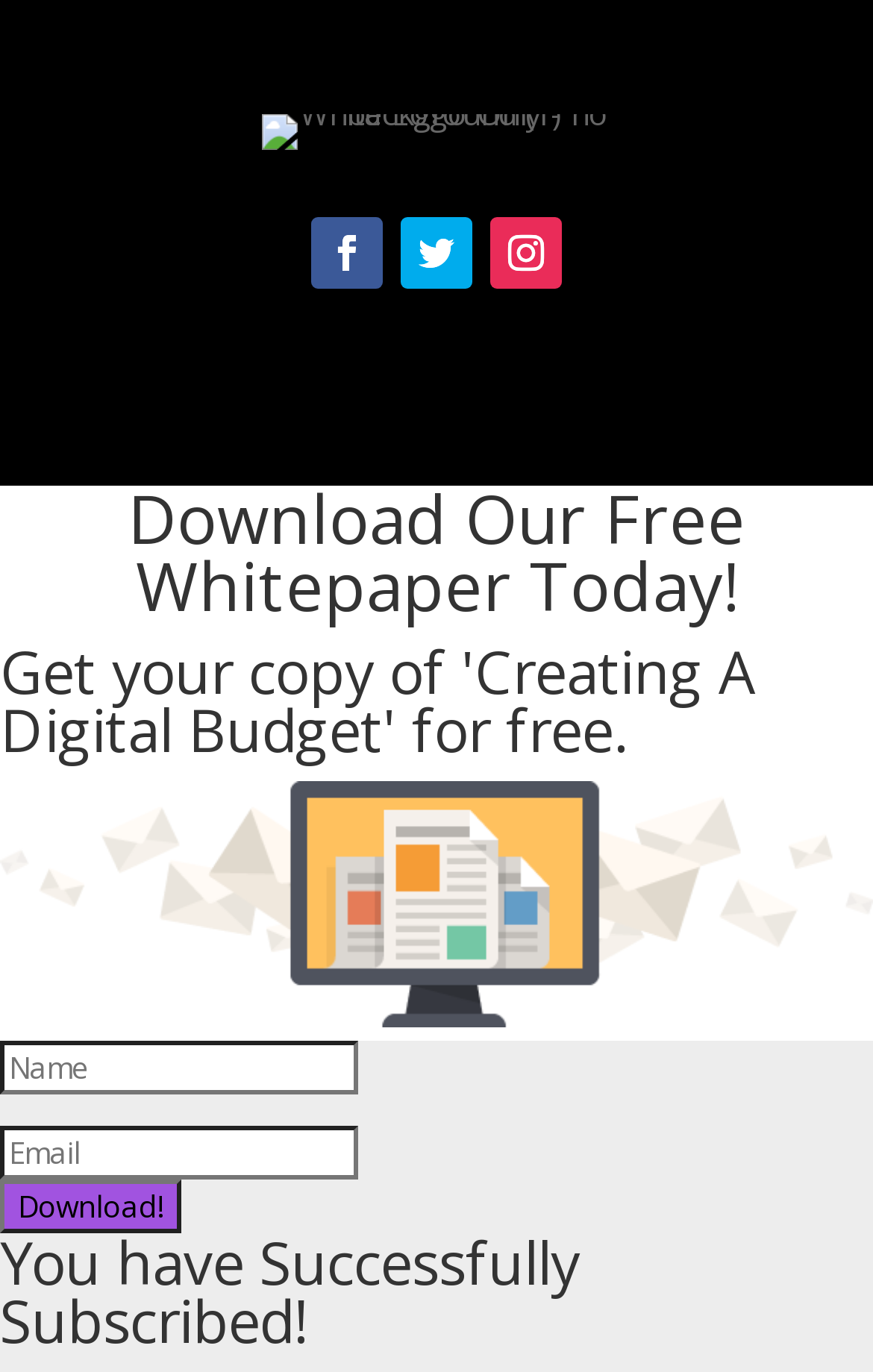What is the title of the whitepaper?
Use the information from the image to give a detailed answer to the question.

The webpage has a heading 'Get your copy of 'Creating A Digital Budget' for free.' which suggests that the title of the whitepaper is 'Creating A Digital Budget'.